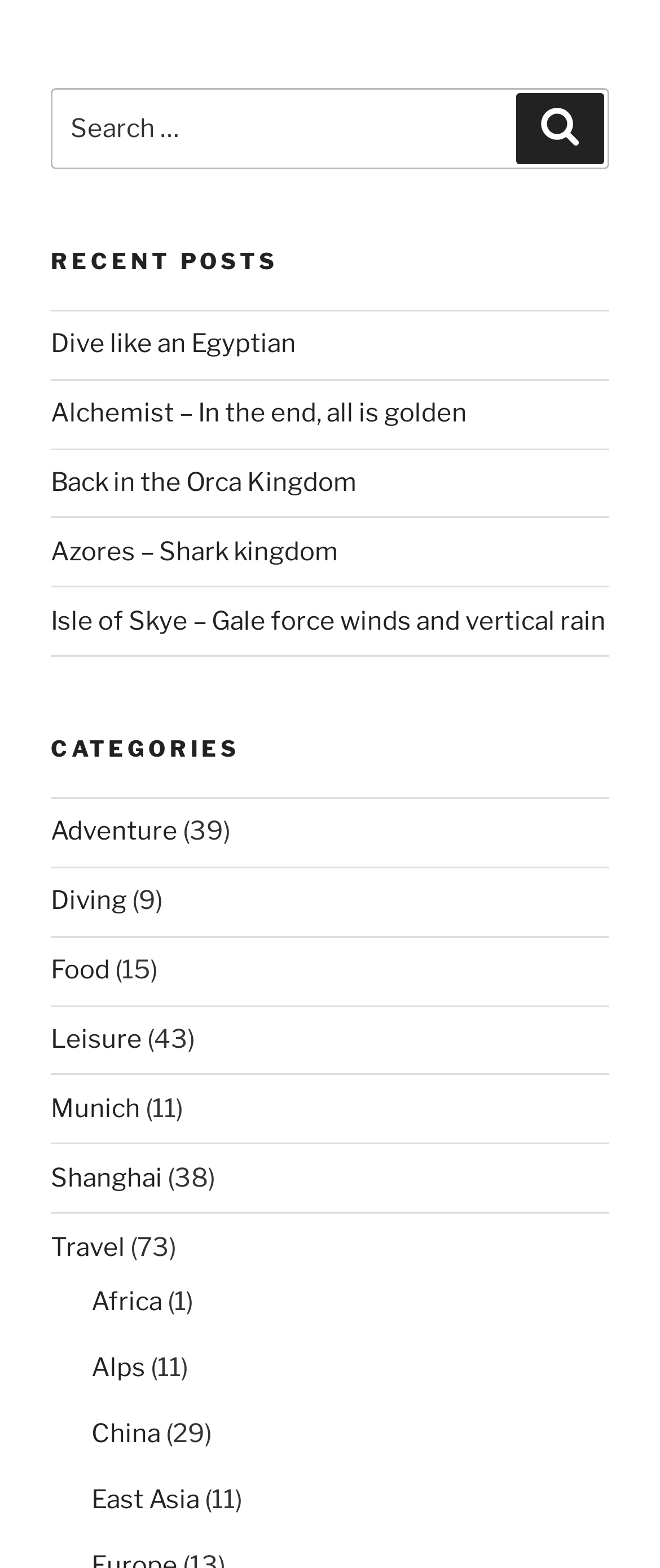Give a one-word or short phrase answer to this question: 
What is the position of the 'Search' button?

Top right